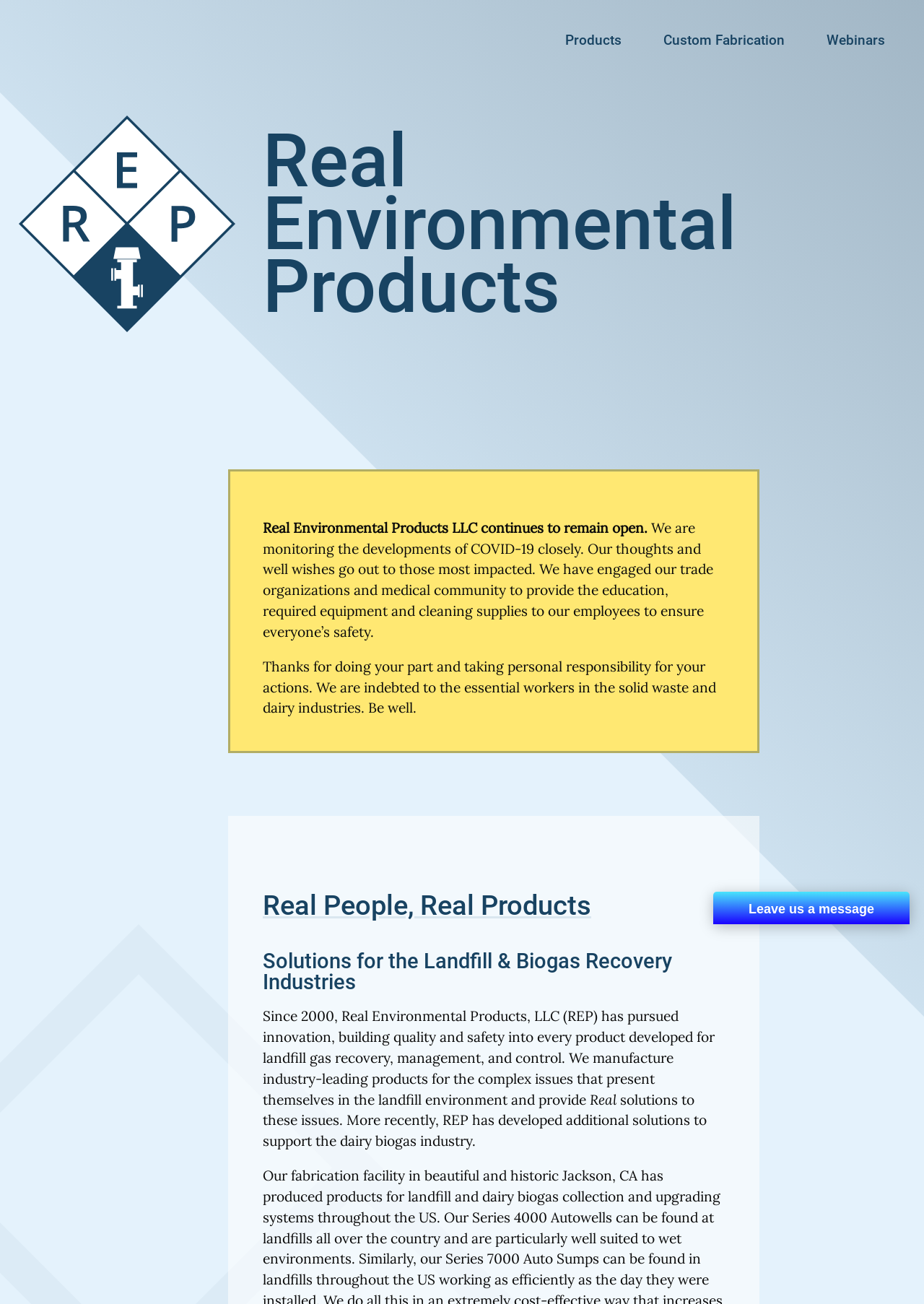What is the purpose of the iframe?
Answer with a single word or phrase by referring to the visual content.

Unknown